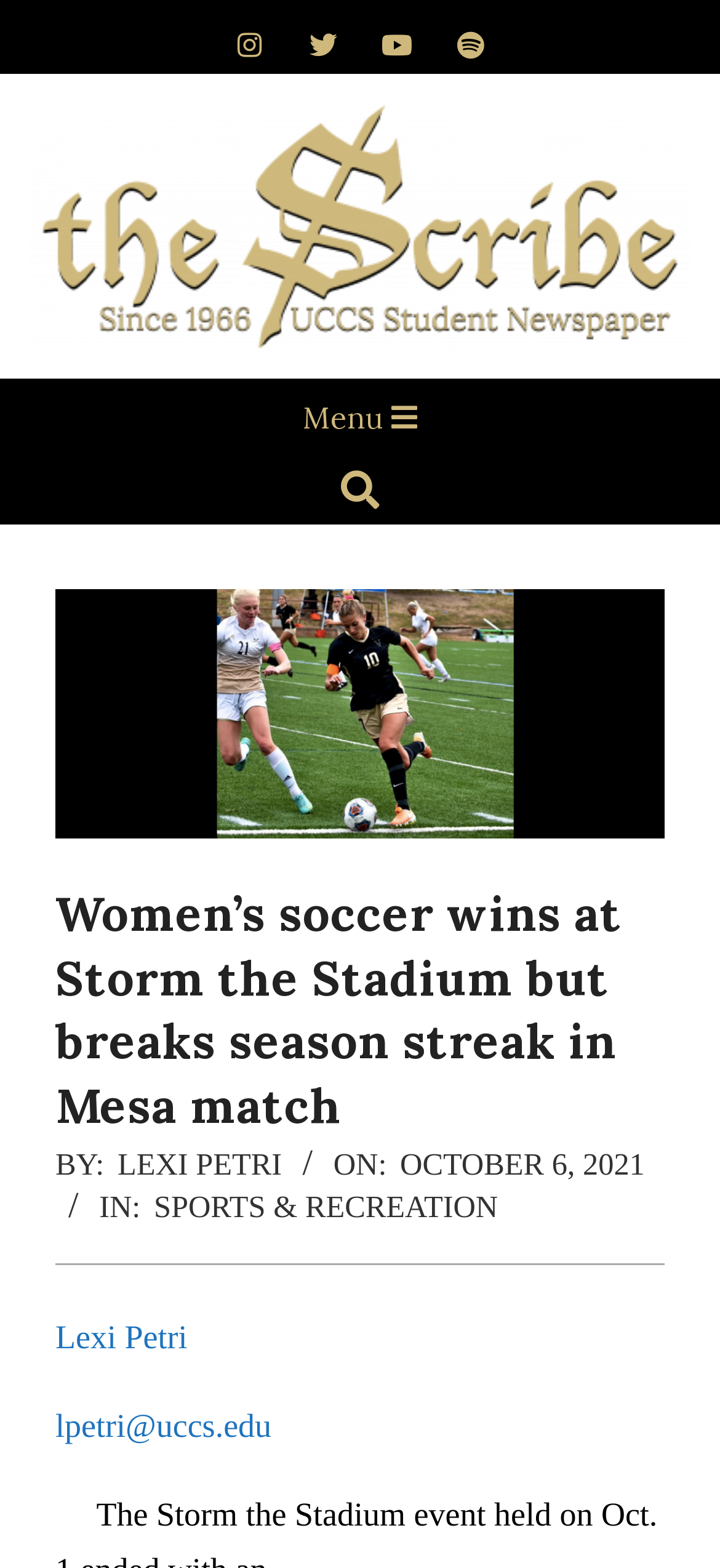What is the category of the article?
Please provide a comprehensive answer based on the visual information in the image.

I found the category by looking at the 'IN:' section of the article, which is located below the main heading. The link 'SPORTS & RECREATION' is the category of the article.